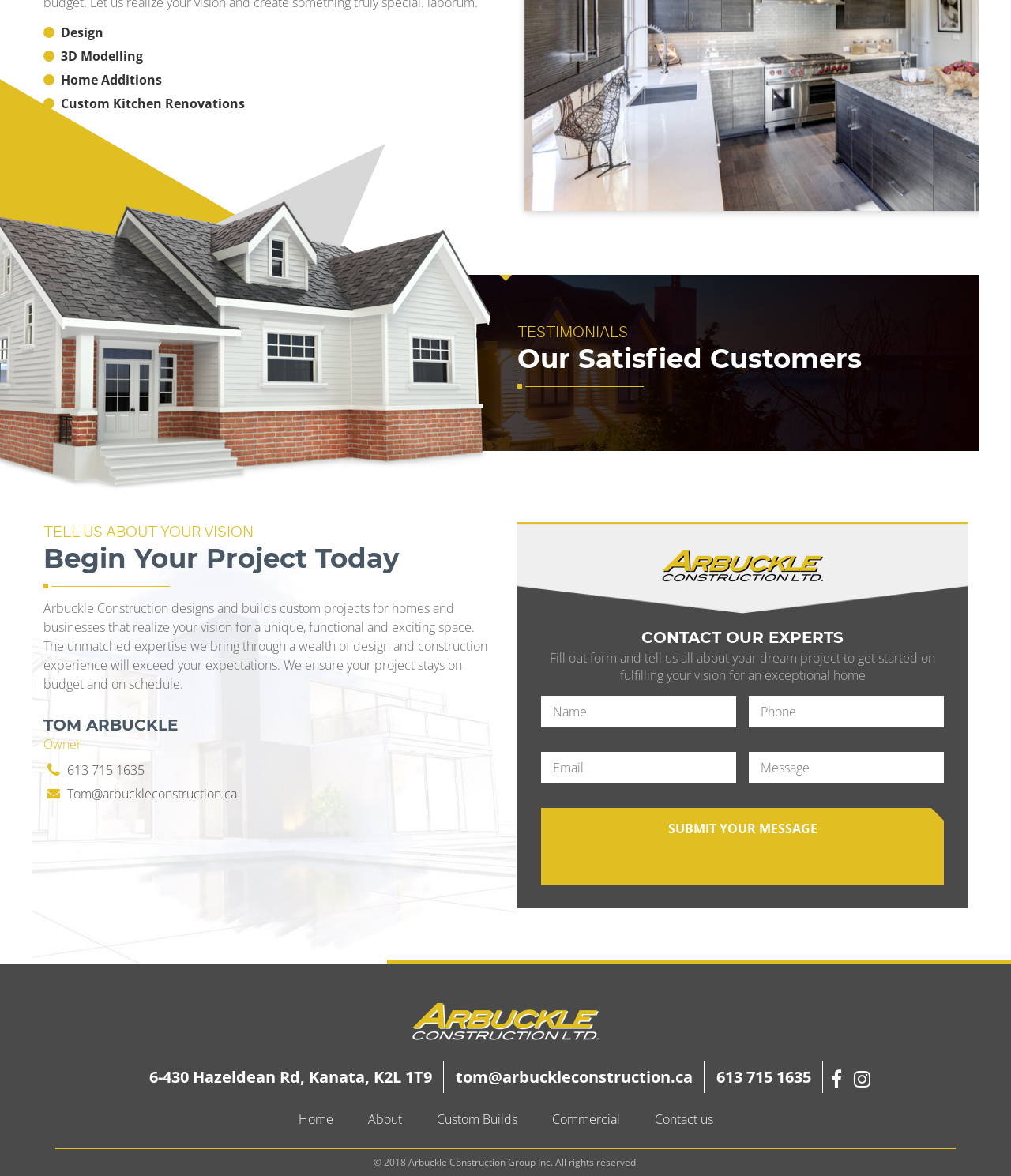What type of projects does Arbuckle Construction design and build?
We need a detailed and meticulous answer to the question.

Based on the StaticText element with the text 'Arbuckle Construction designs and builds custom projects for homes and businesses that realize your vision for a unique, functional and exciting space.', it can be inferred that Arbuckle Construction designs and builds custom projects.